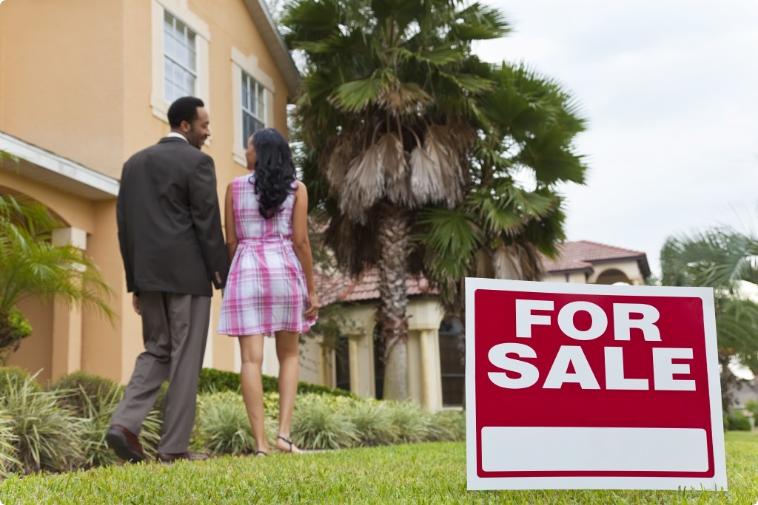Elaborate on the image by describing it in detail.

In this inviting scene, a couple strolls hand in hand towards a charming house, which features a prominent "FOR SALE" sign in the foreground. The man, dressed in a smart suit, stands closely beside a woman wearing a stylish pink dress, as they contemplate their possible future in this appealing neighborhood. Lush greenery, including palm trees, surrounds the property, enhancing its allure and suggesting a tropical ambiance. The couple's engaging conversation hints at excitement and hope, embodying the emotional journey of house hunting that is often depicted in sitcoms, melding reality with the whimsical elements of homeownership dreams.